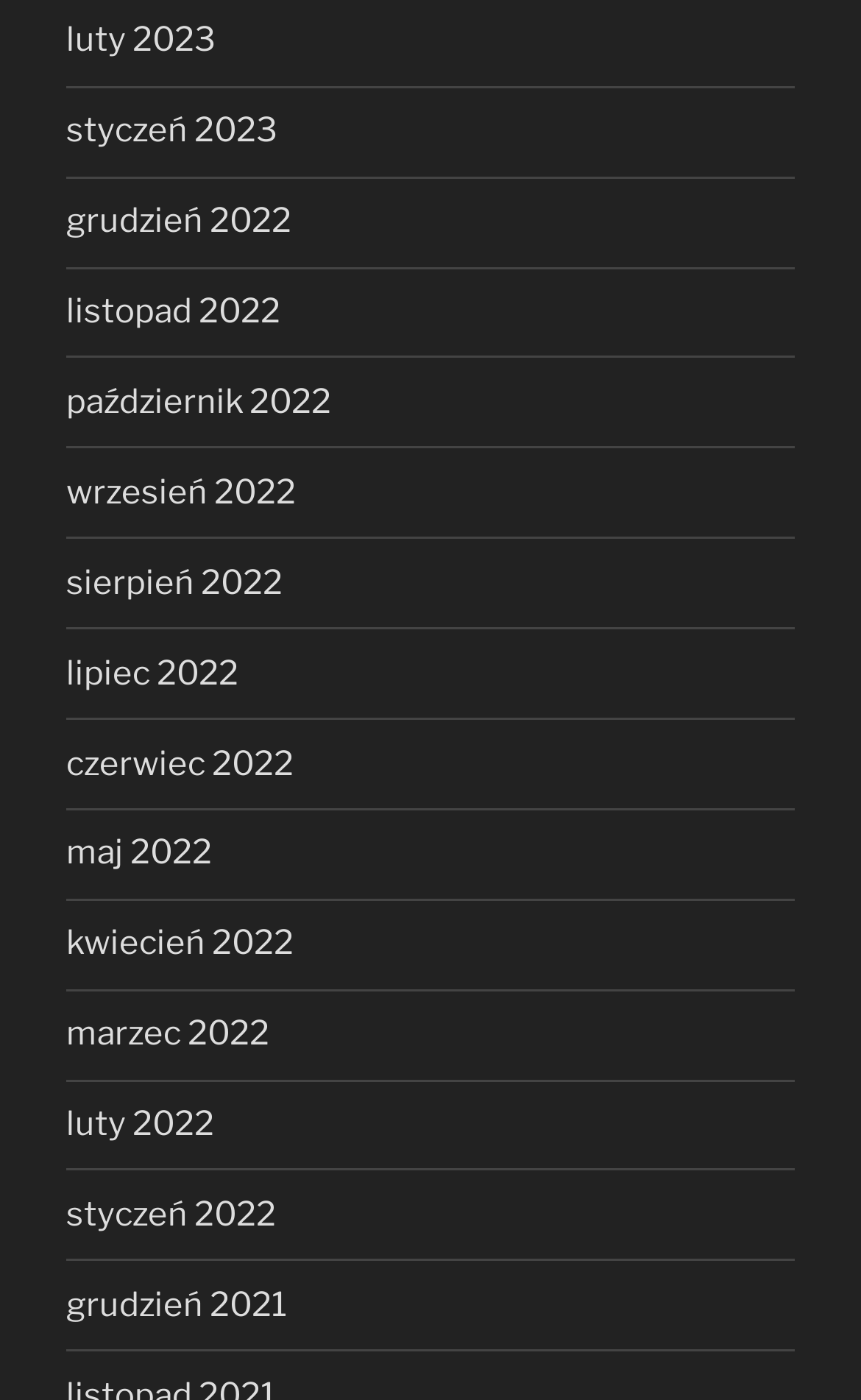How many months are listed?
Answer the question with a single word or phrase by looking at the picture.

12